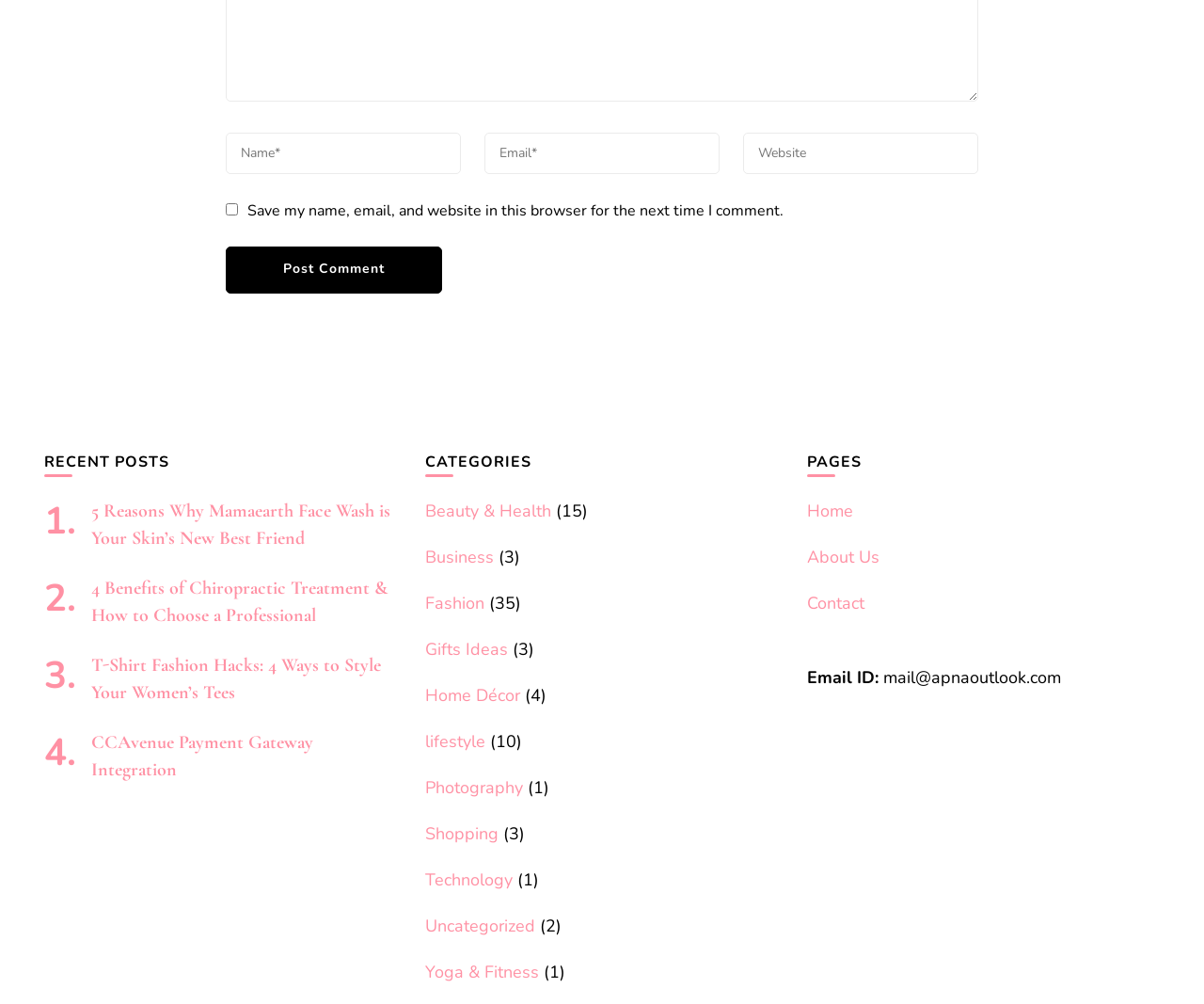What is the button below the textboxes for?
Utilize the information in the image to give a detailed answer to the question.

The button is located below the 'Website' textbox and has the label 'Post Comment'. This suggests that its purpose is to submit a comment after filling in the required information.